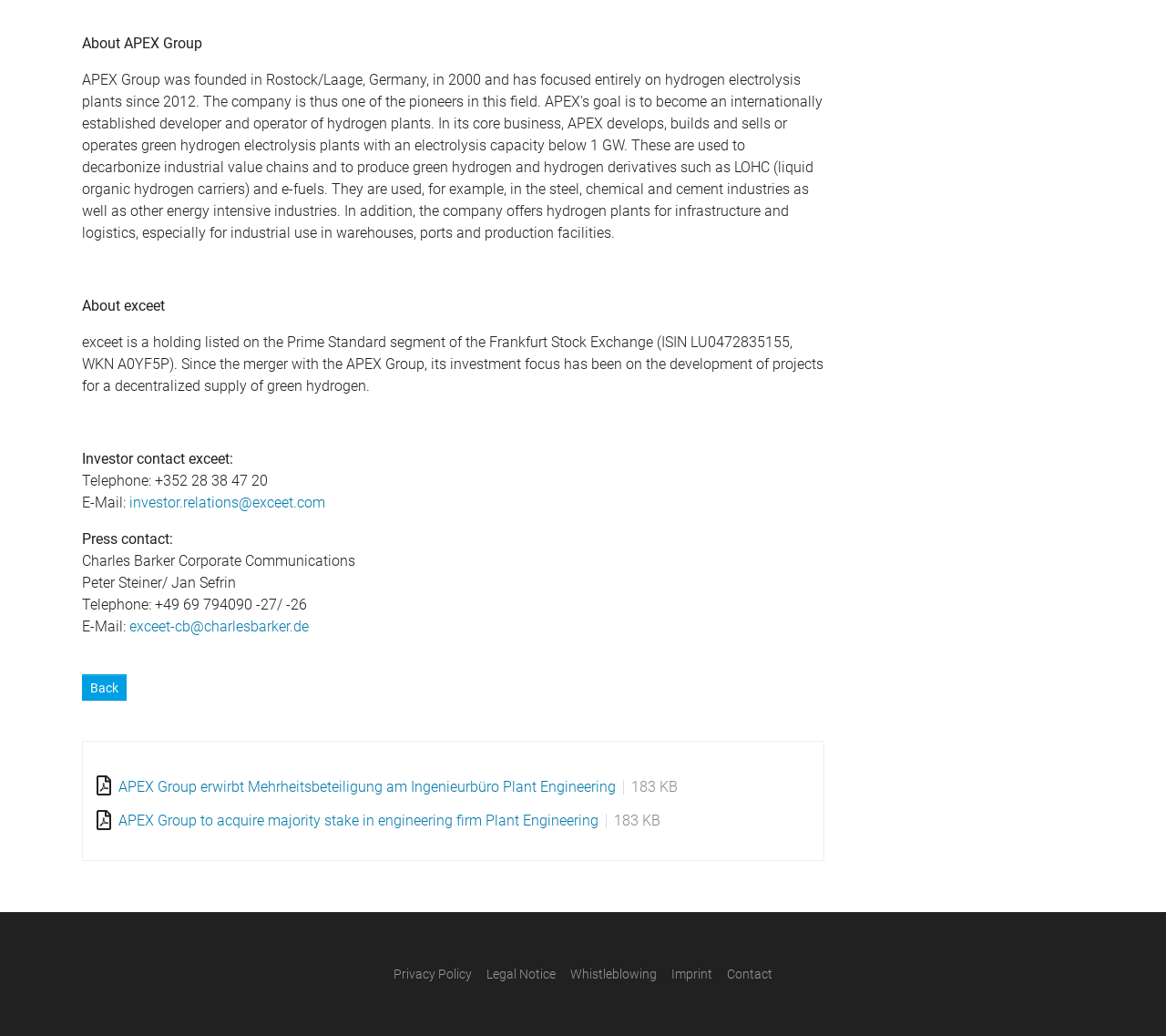Specify the bounding box coordinates of the element's region that should be clicked to achieve the following instruction: "Contact the investor relations via email". The bounding box coordinates consist of four float numbers between 0 and 1, in the format [left, top, right, bottom].

[0.111, 0.477, 0.279, 0.494]